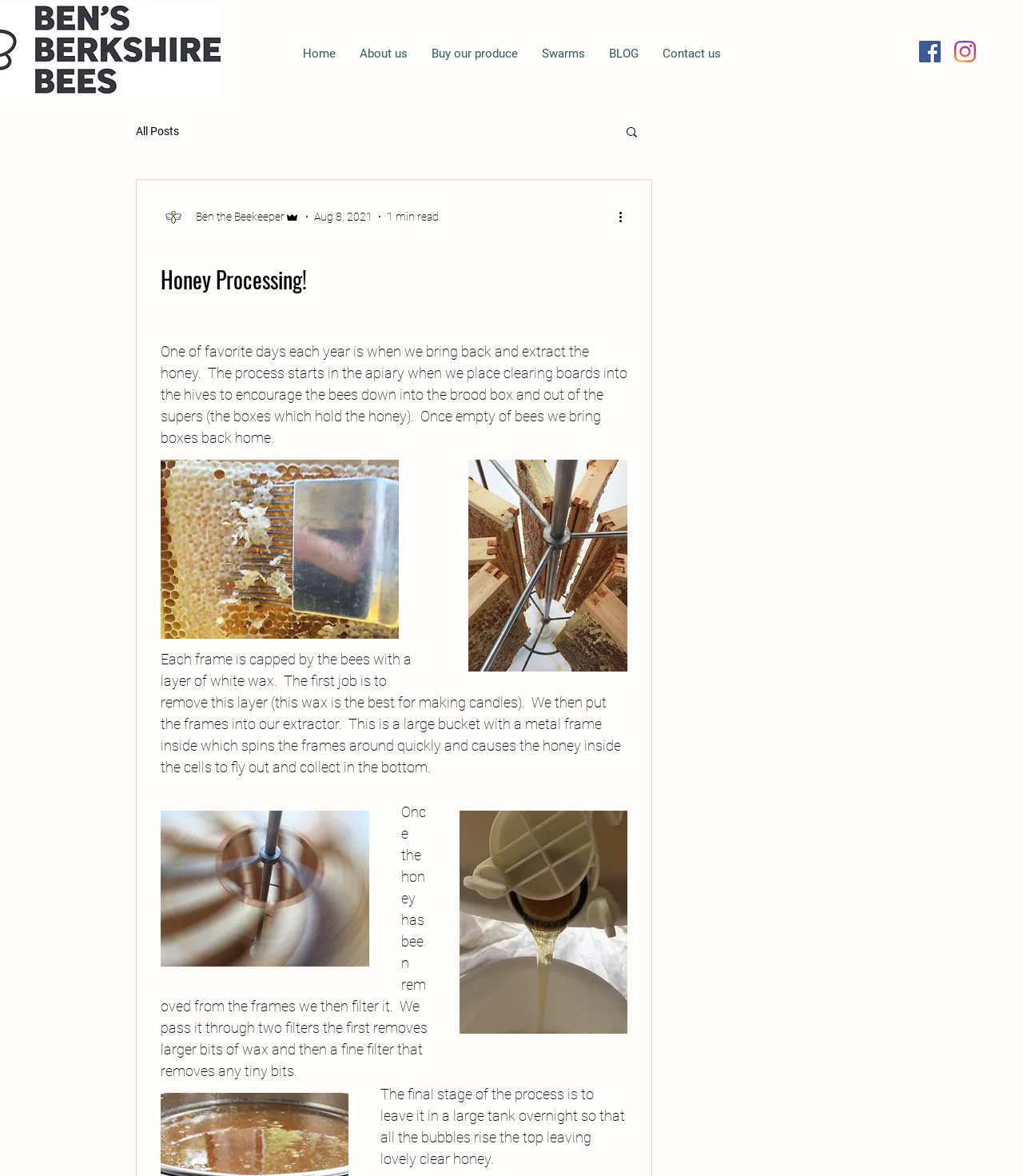Indicate the bounding box coordinates of the element that needs to be clicked to satisfy the following instruction: "Read more about the blog post". The coordinates should be four float numbers between 0 and 1, i.e., [left, top, right, bottom].

[0.602, 0.176, 0.621, 0.192]